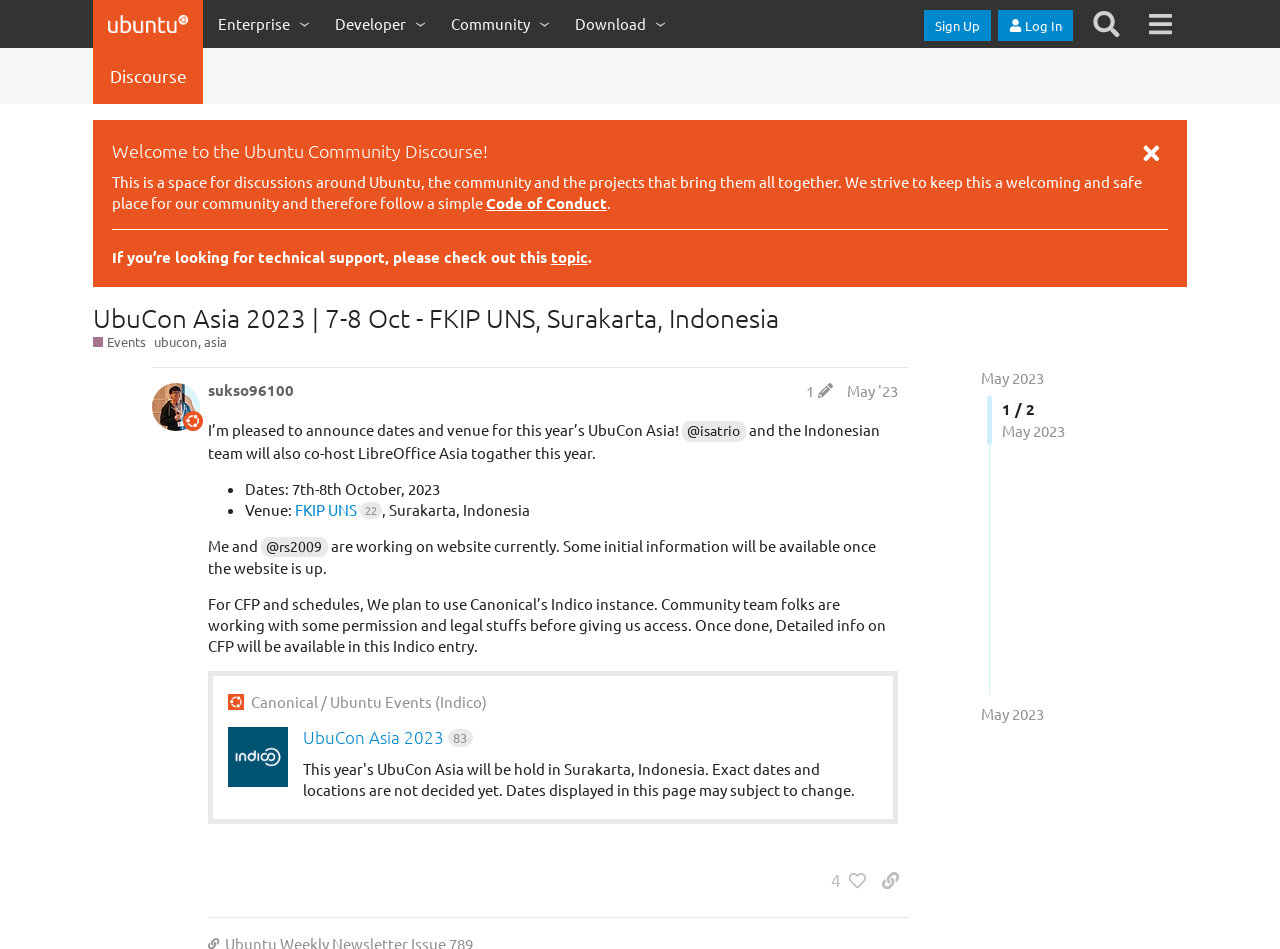Pinpoint the bounding box coordinates of the clickable area needed to execute the instruction: "View UbuCon Asia 2023 event details". The coordinates should be specified as four float numbers between 0 and 1, i.e., [left, top, right, bottom].

[0.073, 0.318, 0.609, 0.351]